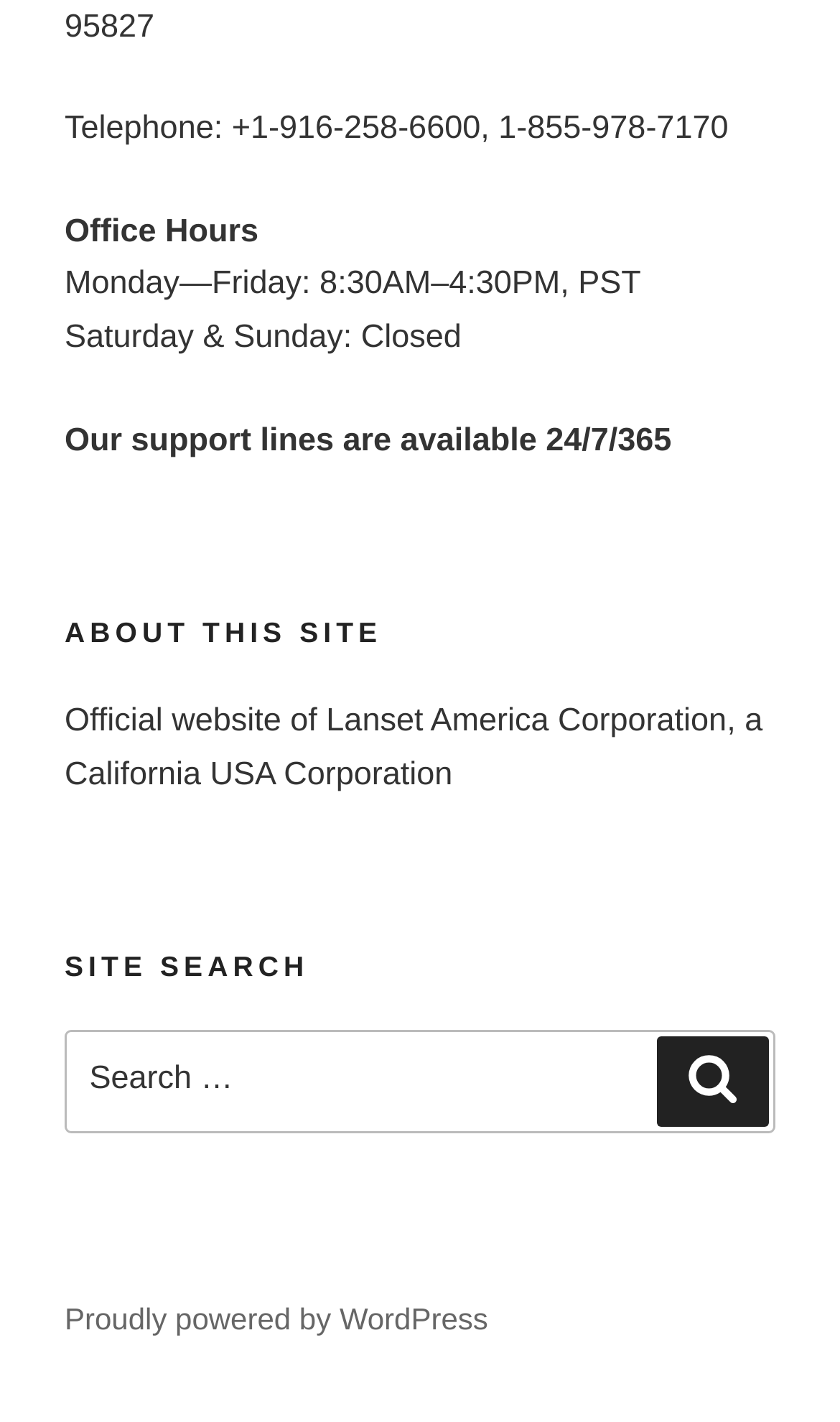Locate the bounding box of the UI element with the following description: "Search".

[0.782, 0.728, 0.915, 0.792]